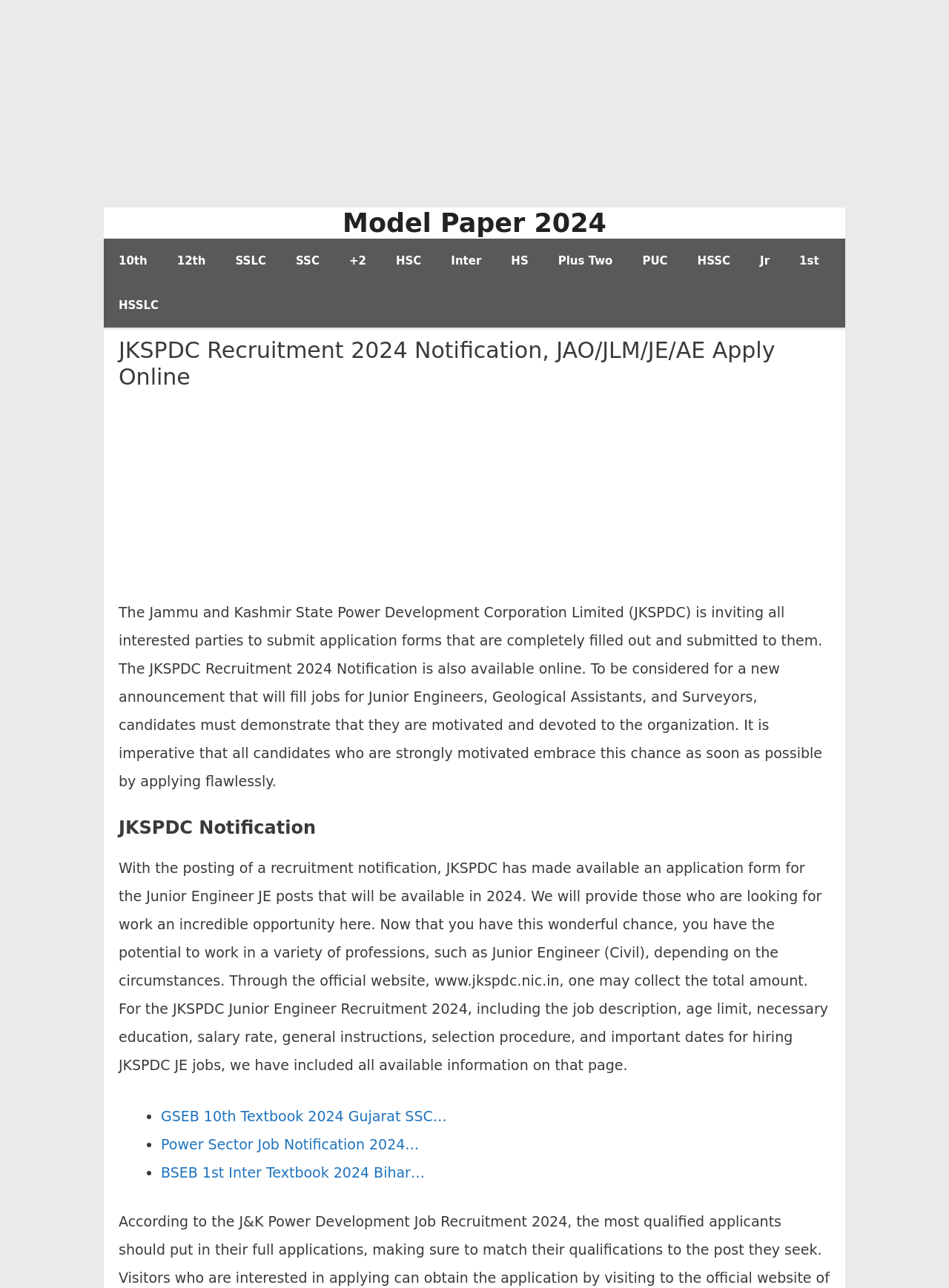Give a succinct answer to this question in a single word or phrase: 
What type of jobs are available through JKSPDC?

Government sector jobs